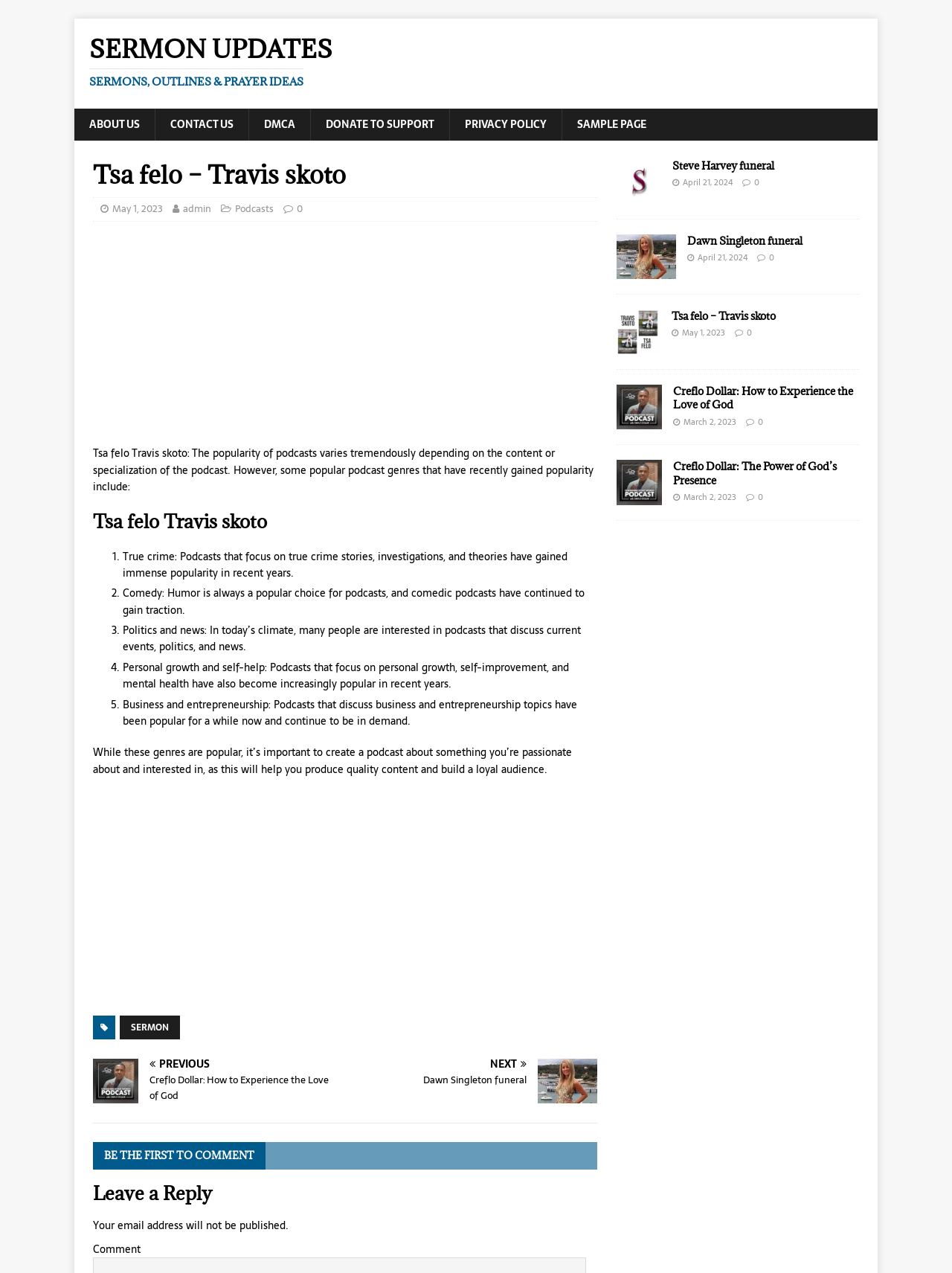Please identify the bounding box coordinates of the region to click in order to complete the given instruction: "Leave a comment". The coordinates should be four float numbers between 0 and 1, i.e., [left, top, right, bottom].

[0.098, 0.93, 0.627, 0.944]